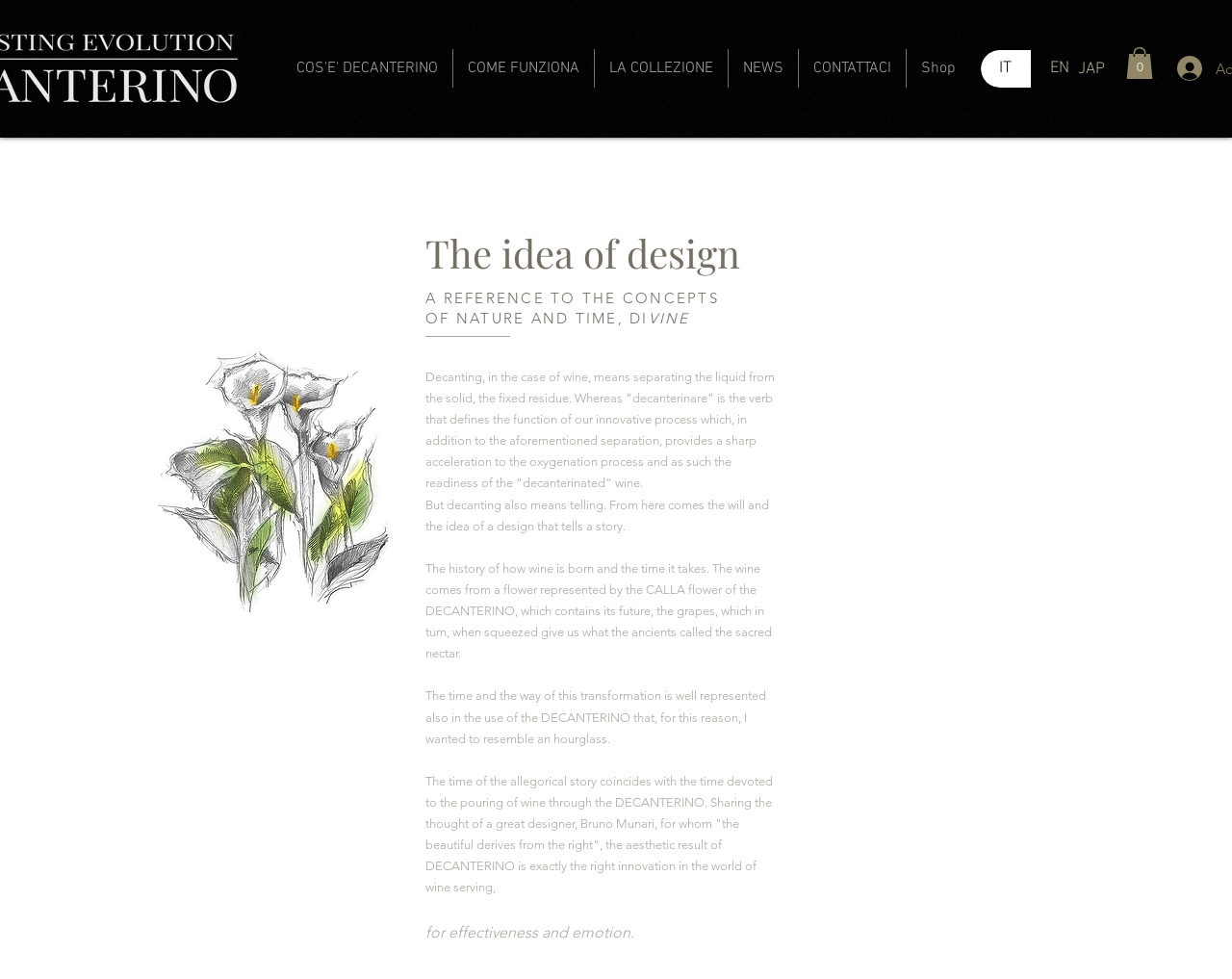What is the name of the innovative process? Please answer the question using a single word or phrase based on the image.

Decanterinare